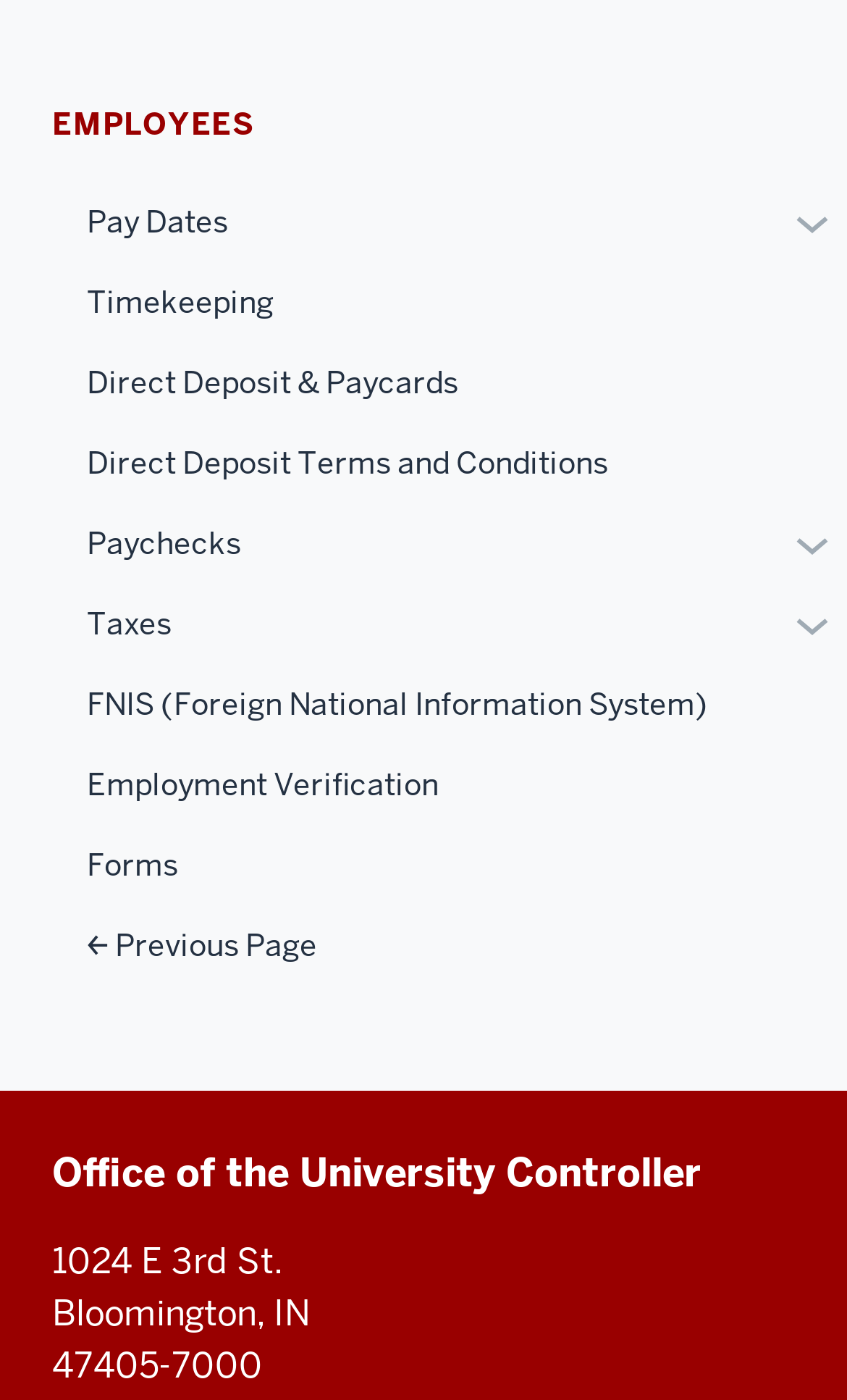Please indicate the bounding box coordinates of the element's region to be clicked to achieve the instruction: "Click on Pay Dates". Provide the coordinates as four float numbers between 0 and 1, i.e., [left, top, right, bottom].

[0.062, 0.13, 0.918, 0.187]